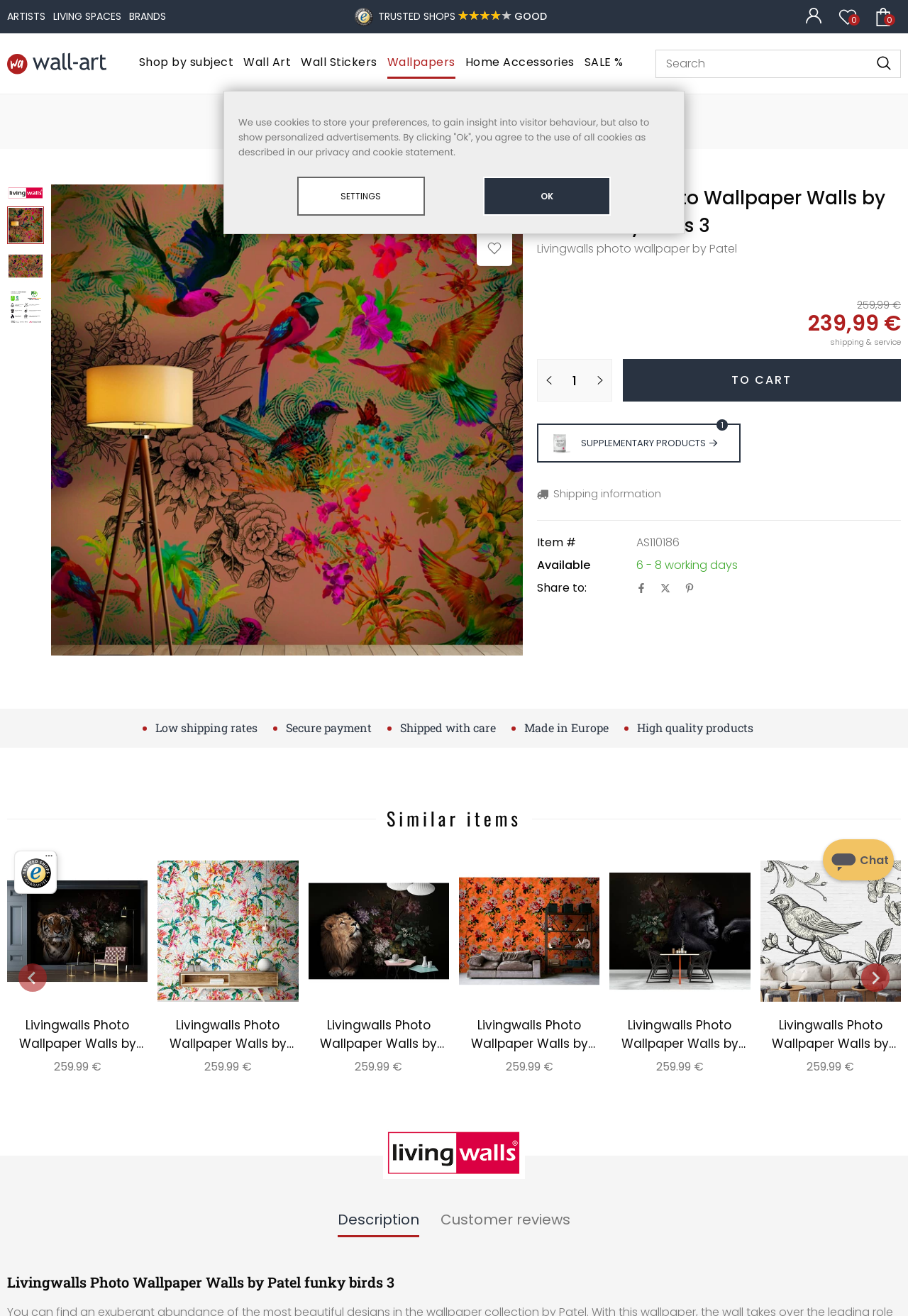Locate the bounding box coordinates of the area you need to click to fulfill this instruction: 'View similar items'. The coordinates must be in the form of four float numbers ranging from 0 to 1: [left, top, right, bottom].

[0.008, 0.611, 0.992, 0.632]